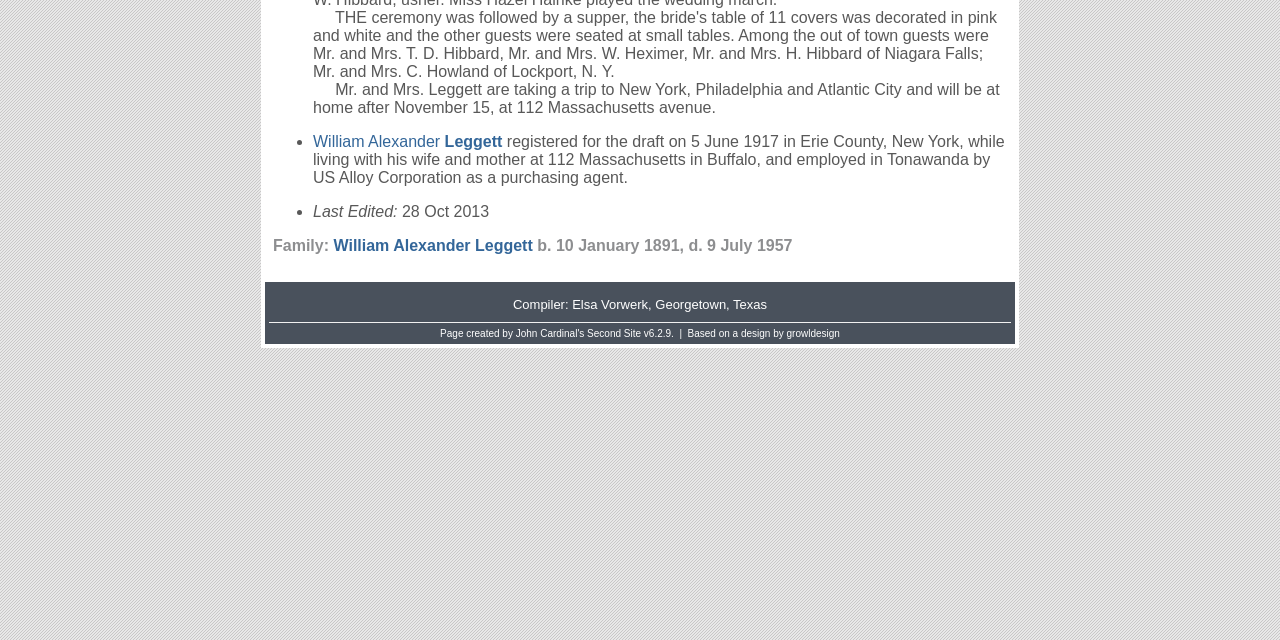Please provide the bounding box coordinate of the region that matches the element description: Second Site. Coordinates should be in the format (top-left x, top-left y, bottom-right x, bottom-right y) and all values should be between 0 and 1.

[0.459, 0.512, 0.501, 0.529]